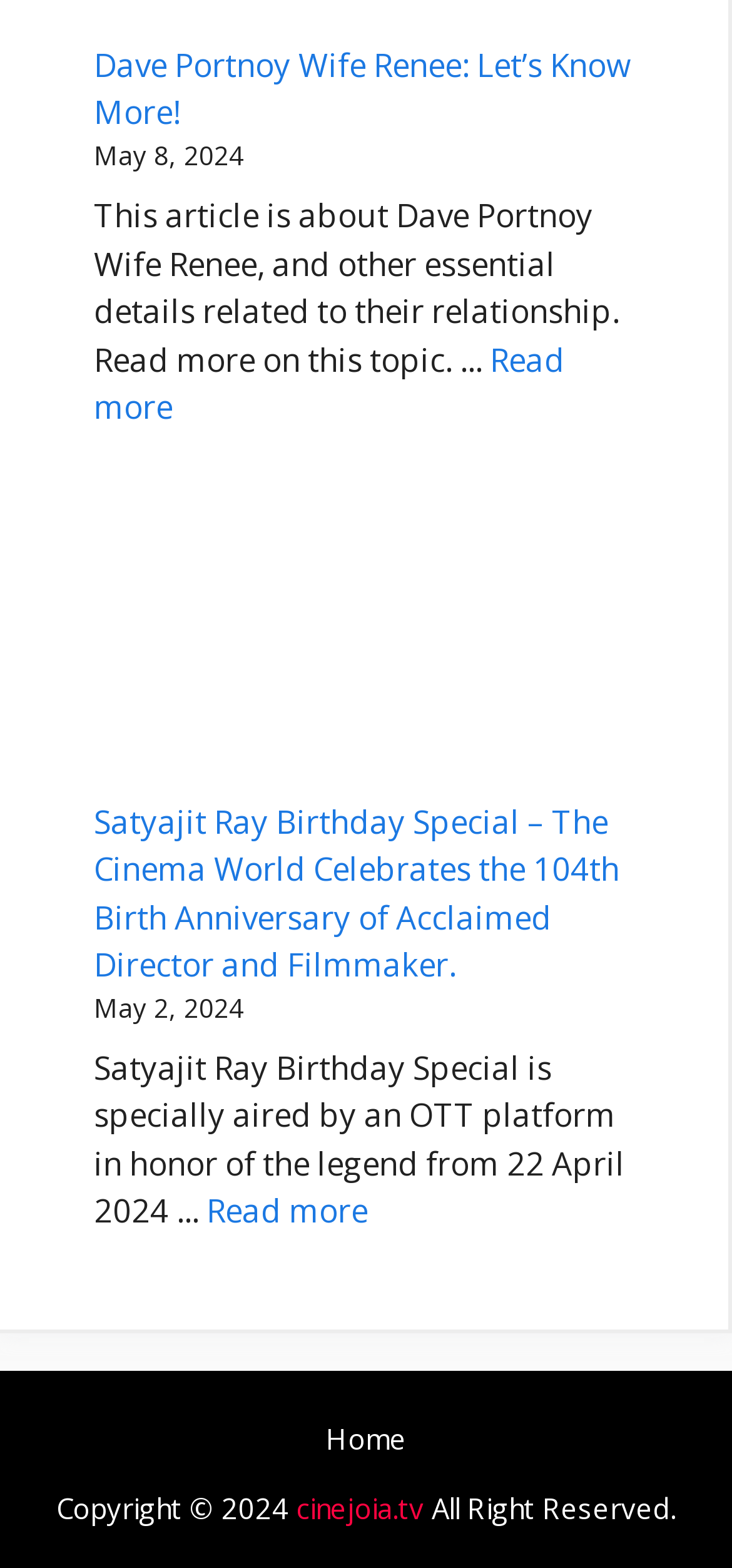Identify the bounding box of the UI component described as: "Read more".

[0.128, 0.215, 0.772, 0.273]